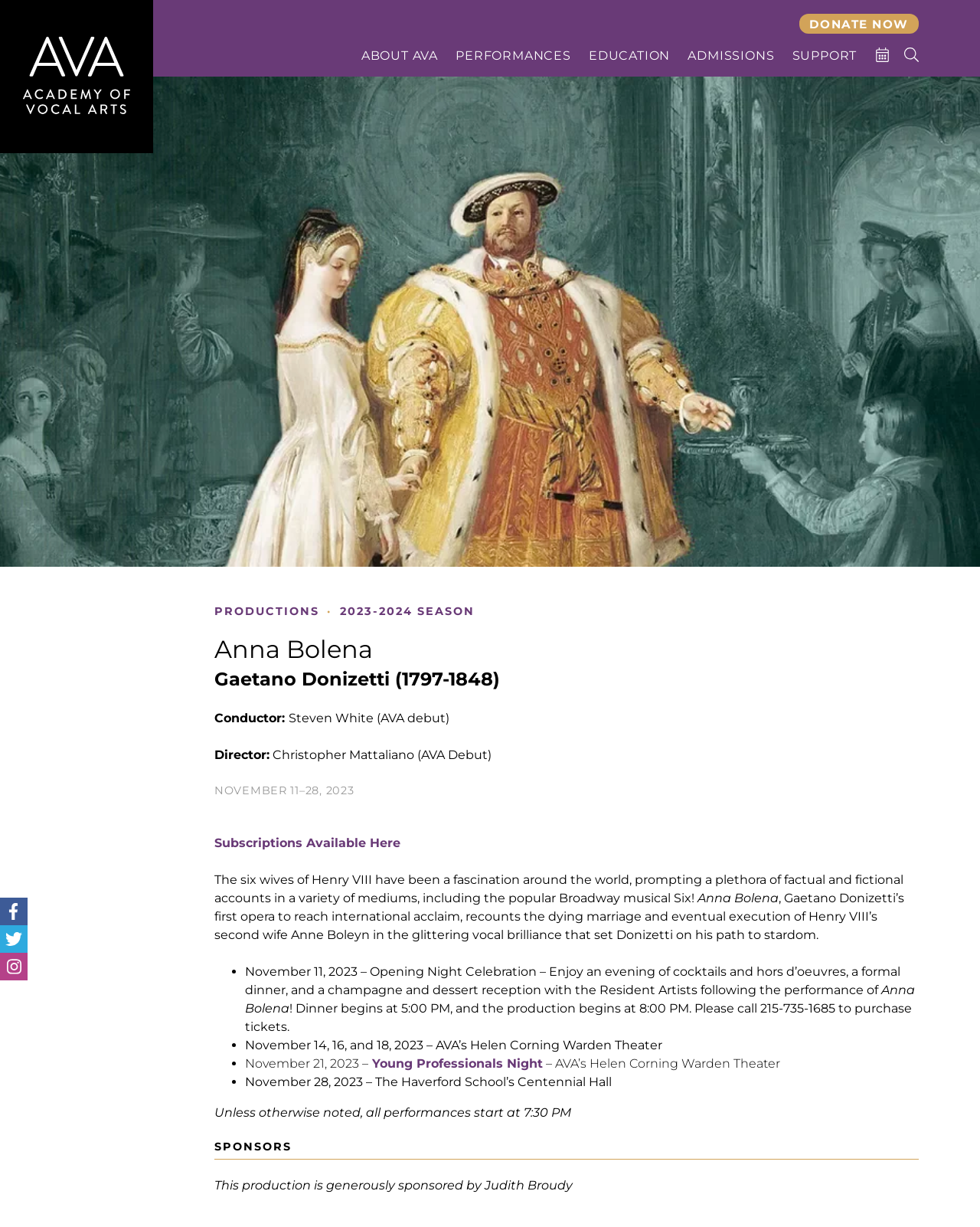Please determine the bounding box coordinates of the element's region to click for the following instruction: "Learn more about Young Professionals Night".

[0.376, 0.861, 0.554, 0.873]